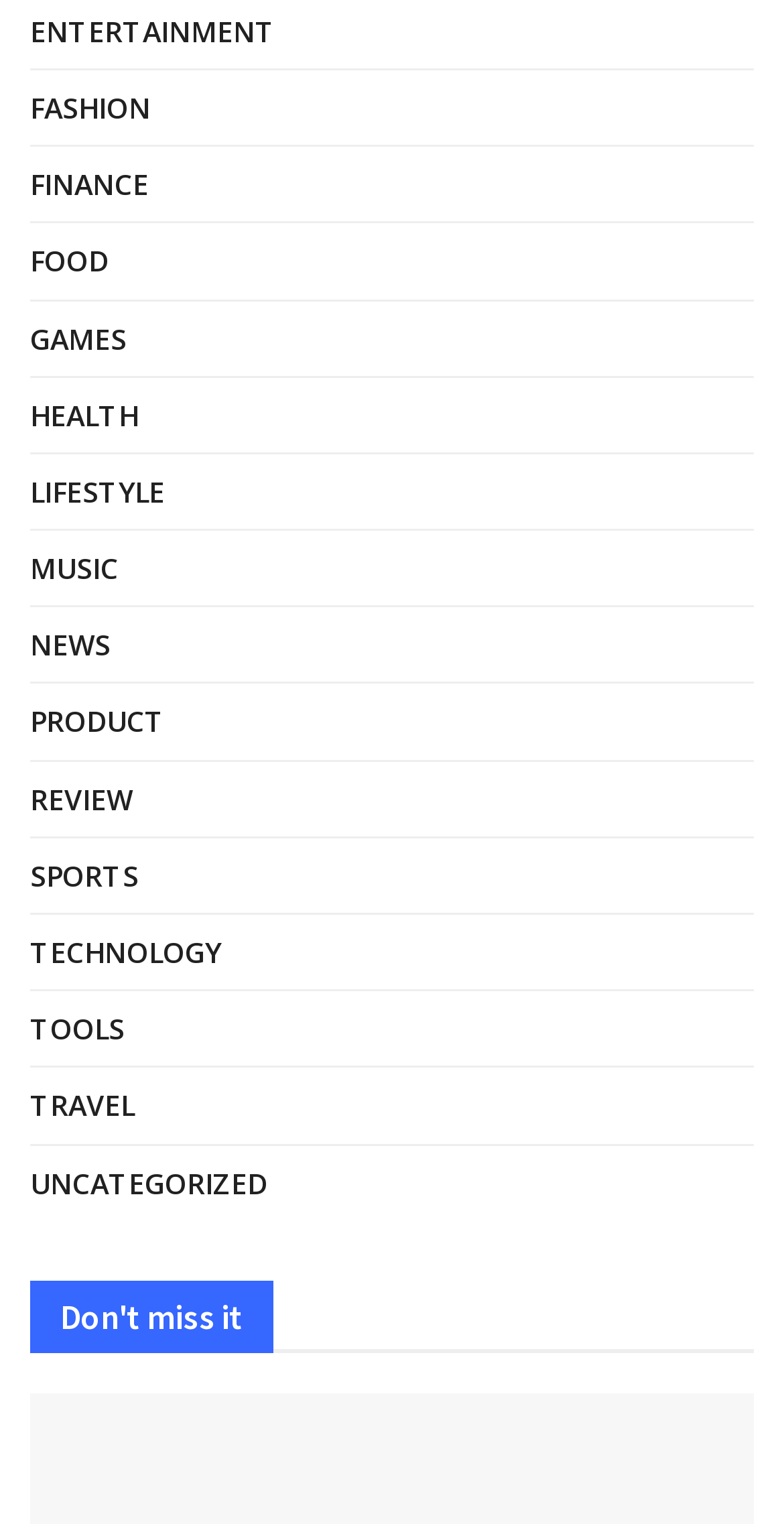Please specify the bounding box coordinates of the clickable section necessary to execute the following command: "Click on ENTERTAINMENT".

[0.038, 0.004, 0.351, 0.037]